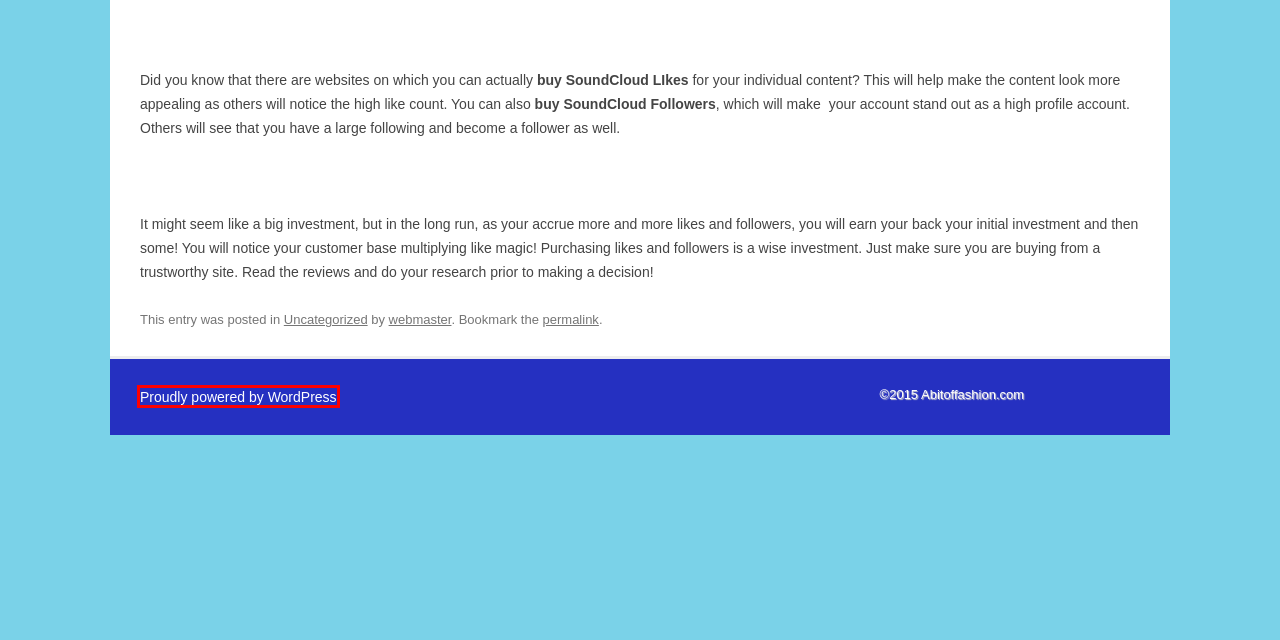Inspect the screenshot of a webpage with a red rectangle bounding box. Identify the webpage description that best corresponds to the new webpage after clicking the element inside the bounding box. Here are the candidates:
A. Get SoundCloud Likes
B. Uncategorized |
C. webmaster |
D. Contact Us |
E. HOW TWITTER LIKES WILL HELP MAKE YOUR BUSINESS FAMOUS |
F. Embedding Twitter Polls within Blog Posts |
G. Abitoffashion
H. Blog Tool, Publishing Platform, and CMS – WordPress.org

H